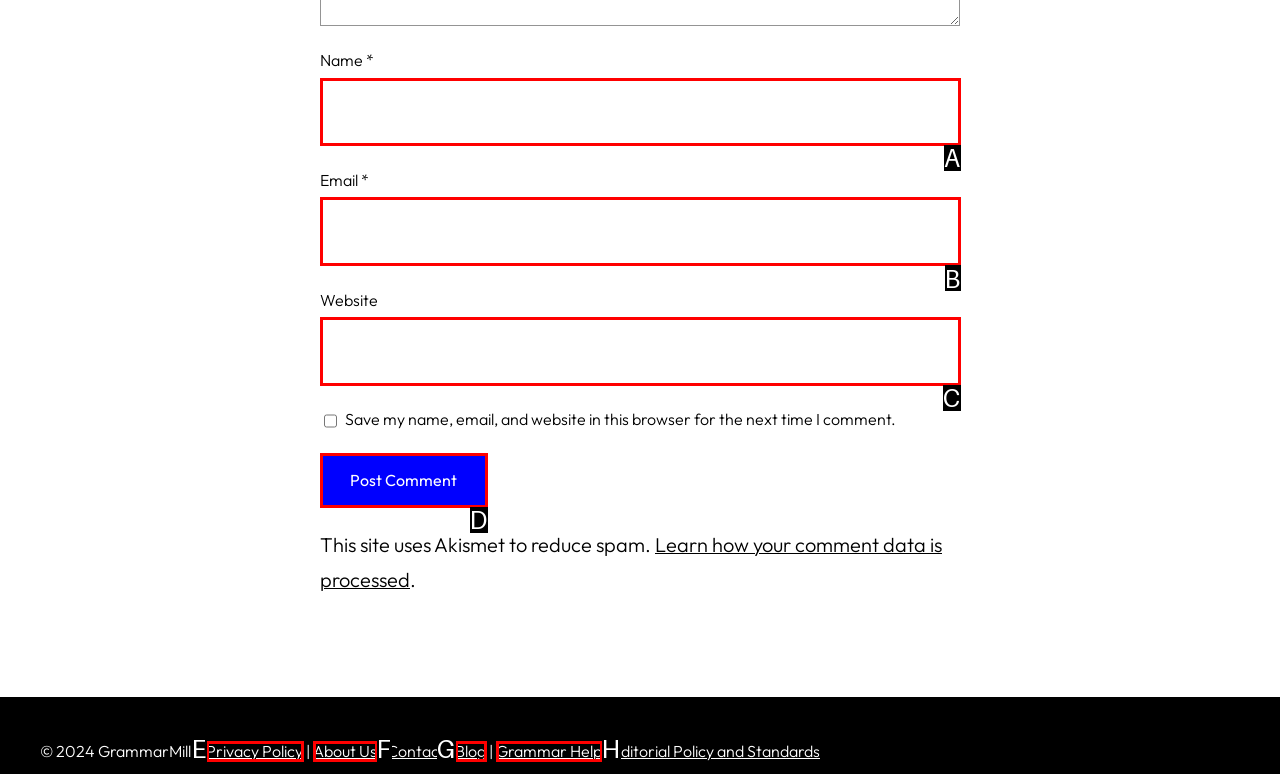Choose the UI element to click on to achieve this task: Enter your name. Reply with the letter representing the selected element.

A